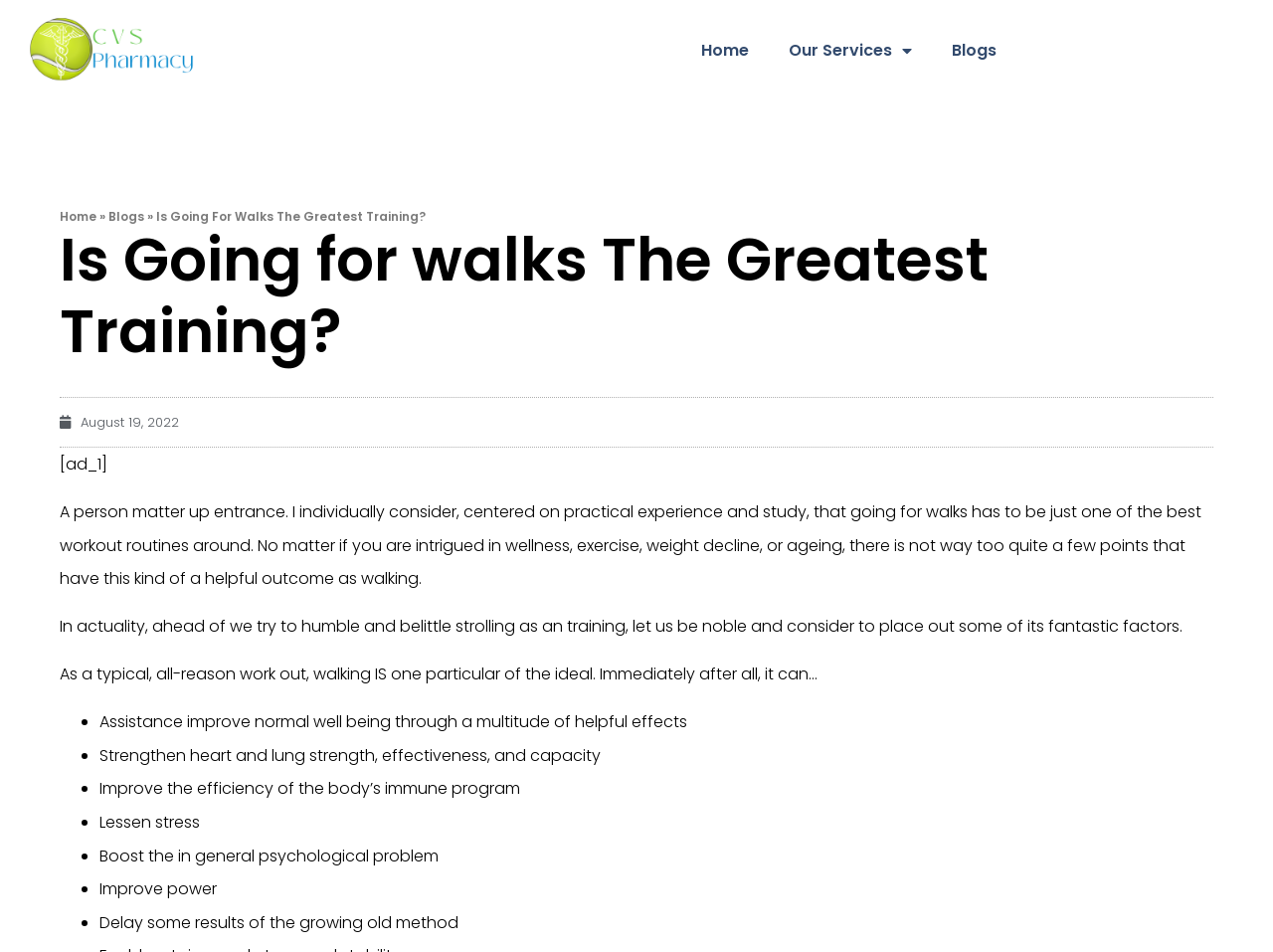Identify the bounding box for the UI element described as: "August 19, 2022". The coordinates should be four float numbers between 0 and 1, i.e., [left, top, right, bottom].

[0.047, 0.433, 0.141, 0.454]